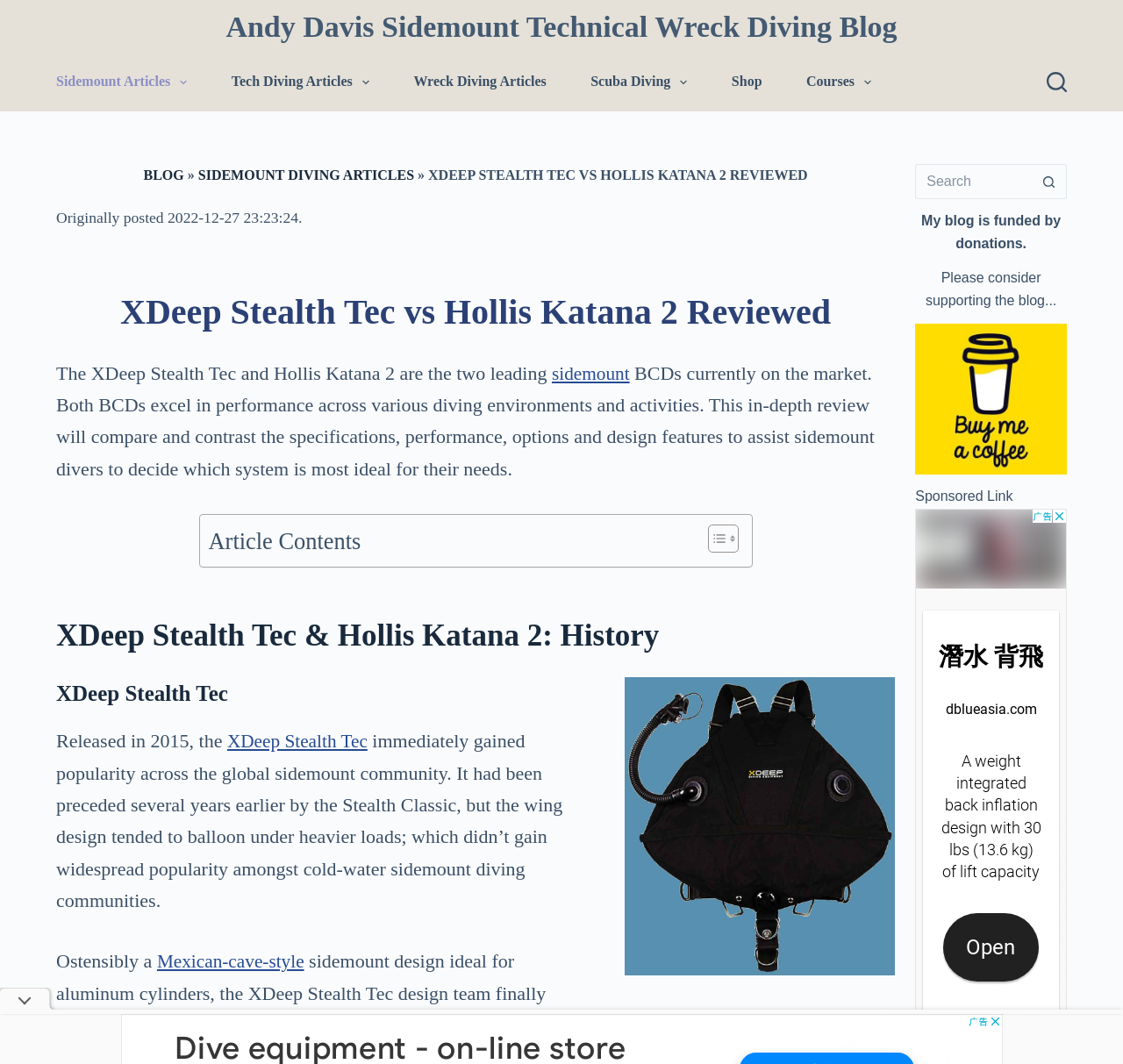Extract the bounding box of the UI element described as: "Scuba Diving".

[0.52, 0.049, 0.618, 0.105]